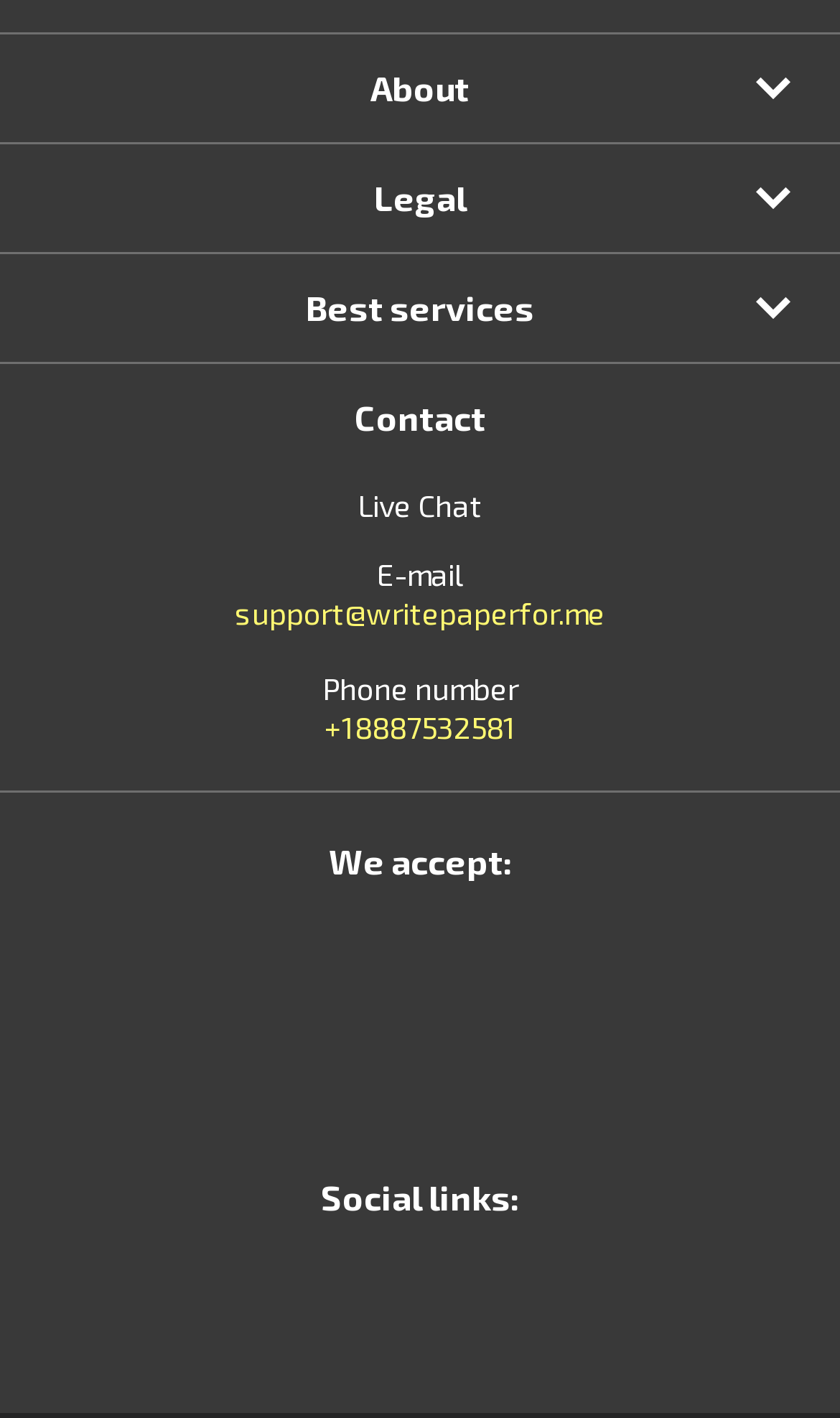Please locate the clickable area by providing the bounding box coordinates to follow this instruction: "View 'Terms & Conditions'".

[0.341, 0.178, 0.659, 0.227]